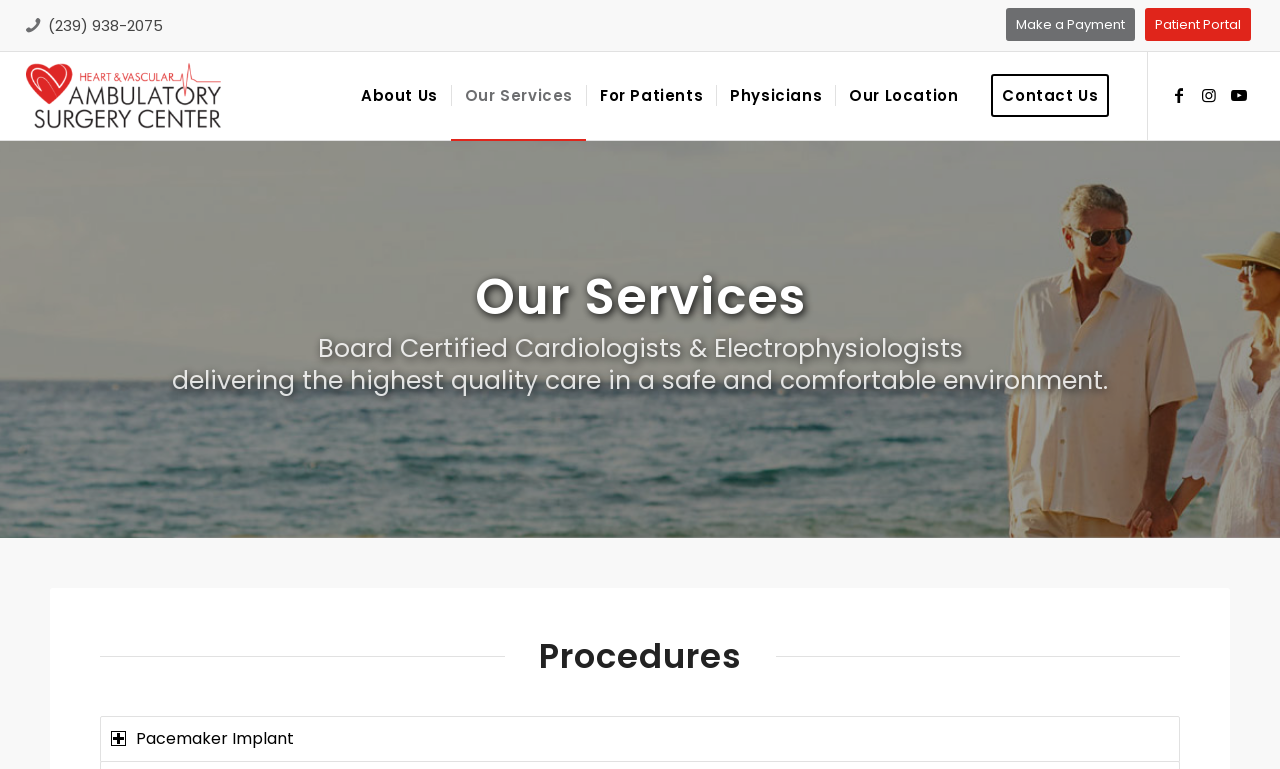Pinpoint the bounding box coordinates of the element to be clicked to execute the instruction: "View procedures".

[0.078, 0.829, 0.922, 0.878]